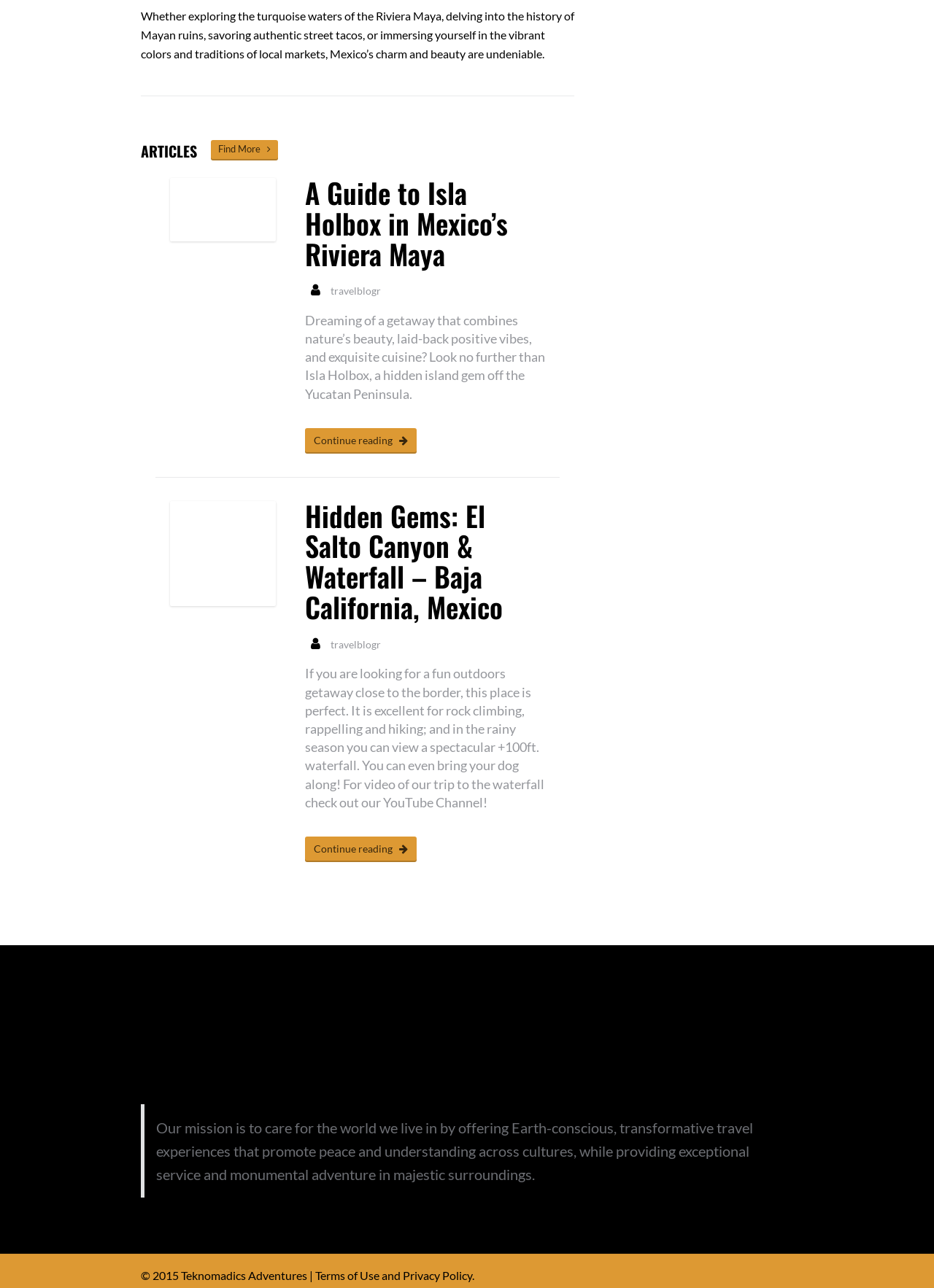Please answer the following question using a single word or phrase: 
What is the copyright year of the website?

2015